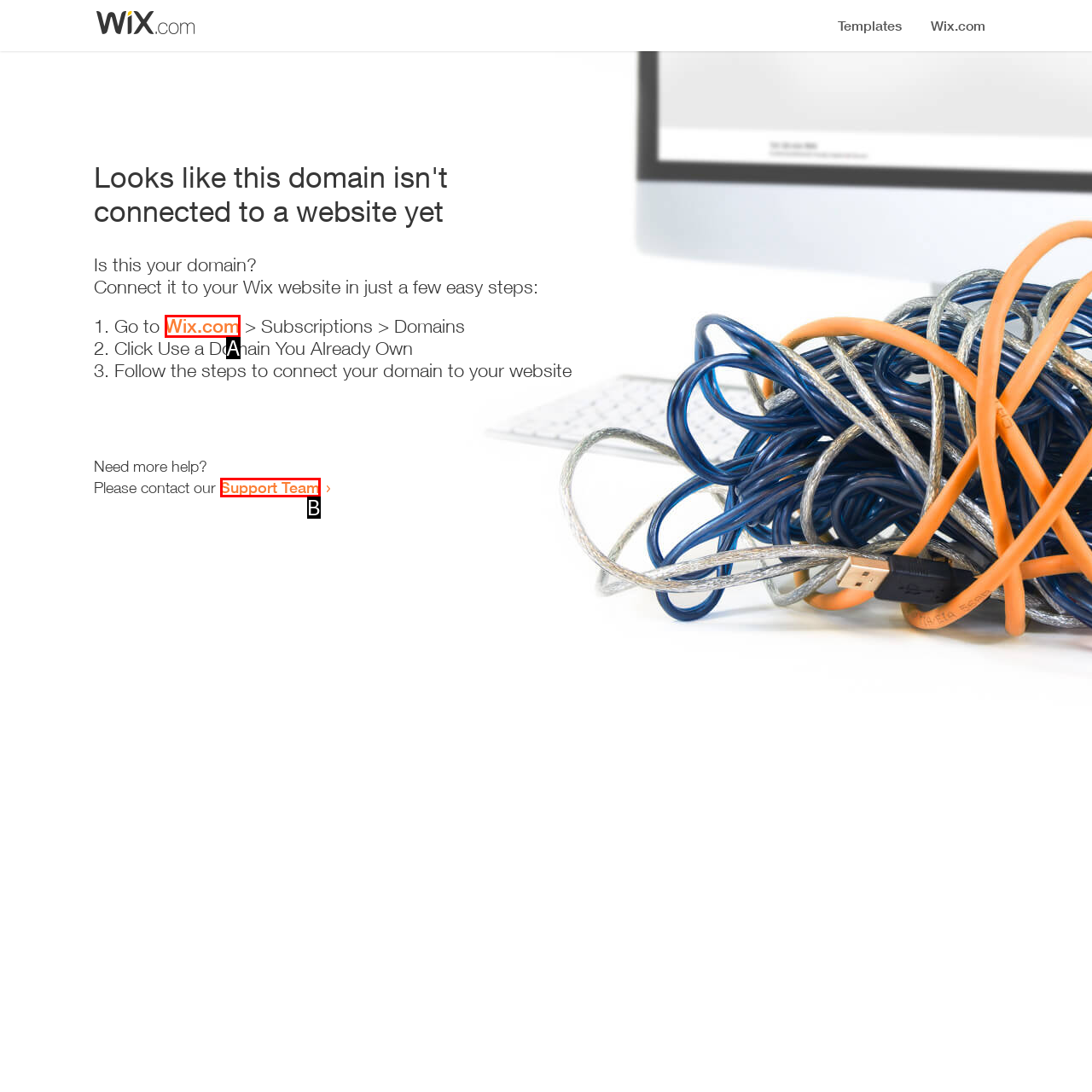Match the description: Support Team to one of the options shown. Reply with the letter of the best match.

B